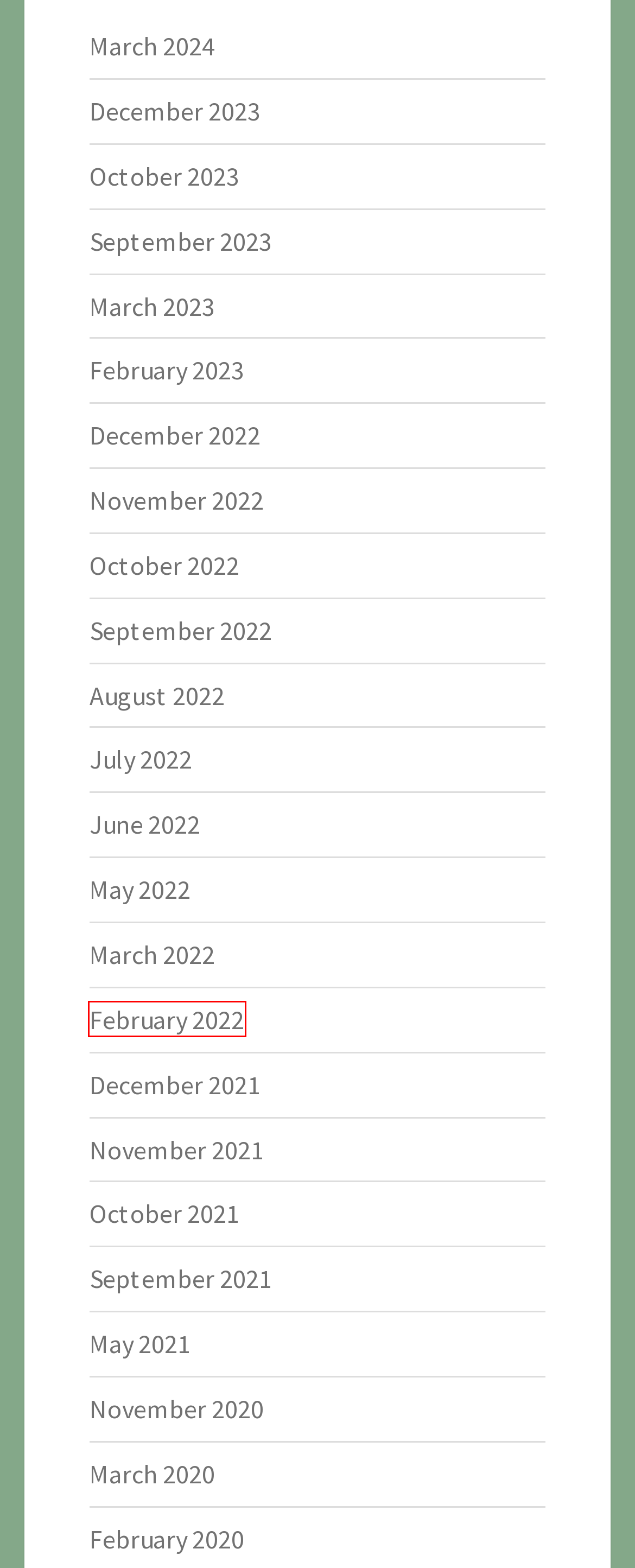Observe the provided screenshot of a webpage that has a red rectangle bounding box. Determine the webpage description that best matches the new webpage after clicking the element inside the red bounding box. Here are the candidates:
A. November 2021 – MORPH
B. December 2023 – MORPH
C. October 2023 – MORPH
D. August 2022 – MORPH
E. February 2022 – MORPH
F. December 2021 – MORPH
G. September 2023 – MORPH
H. July 2022 – MORPH

E